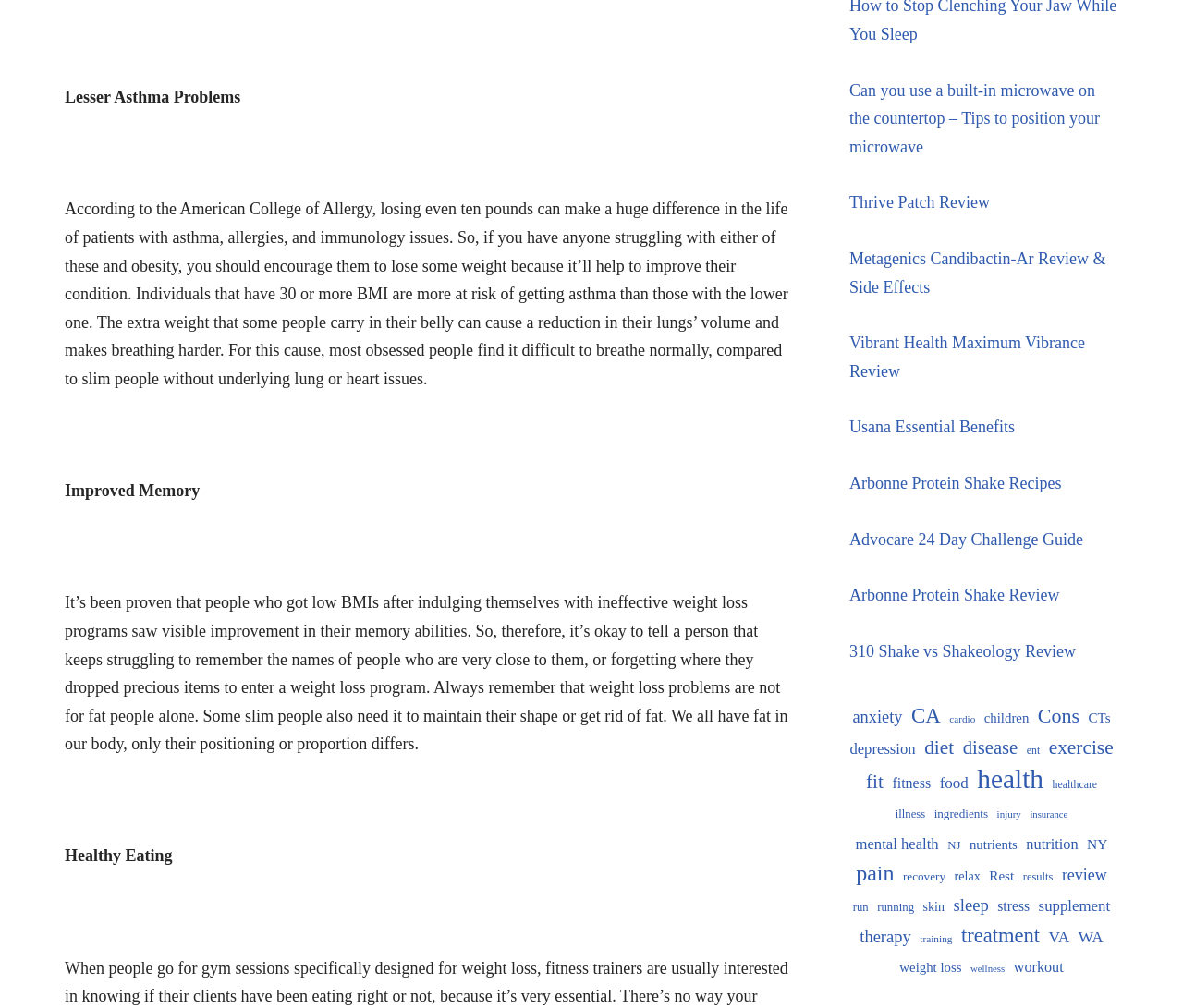Find the bounding box coordinates corresponding to the UI element with the description: "English". The coordinates should be formatted as [left, top, right, bottom], with values as floats between 0 and 1.

None